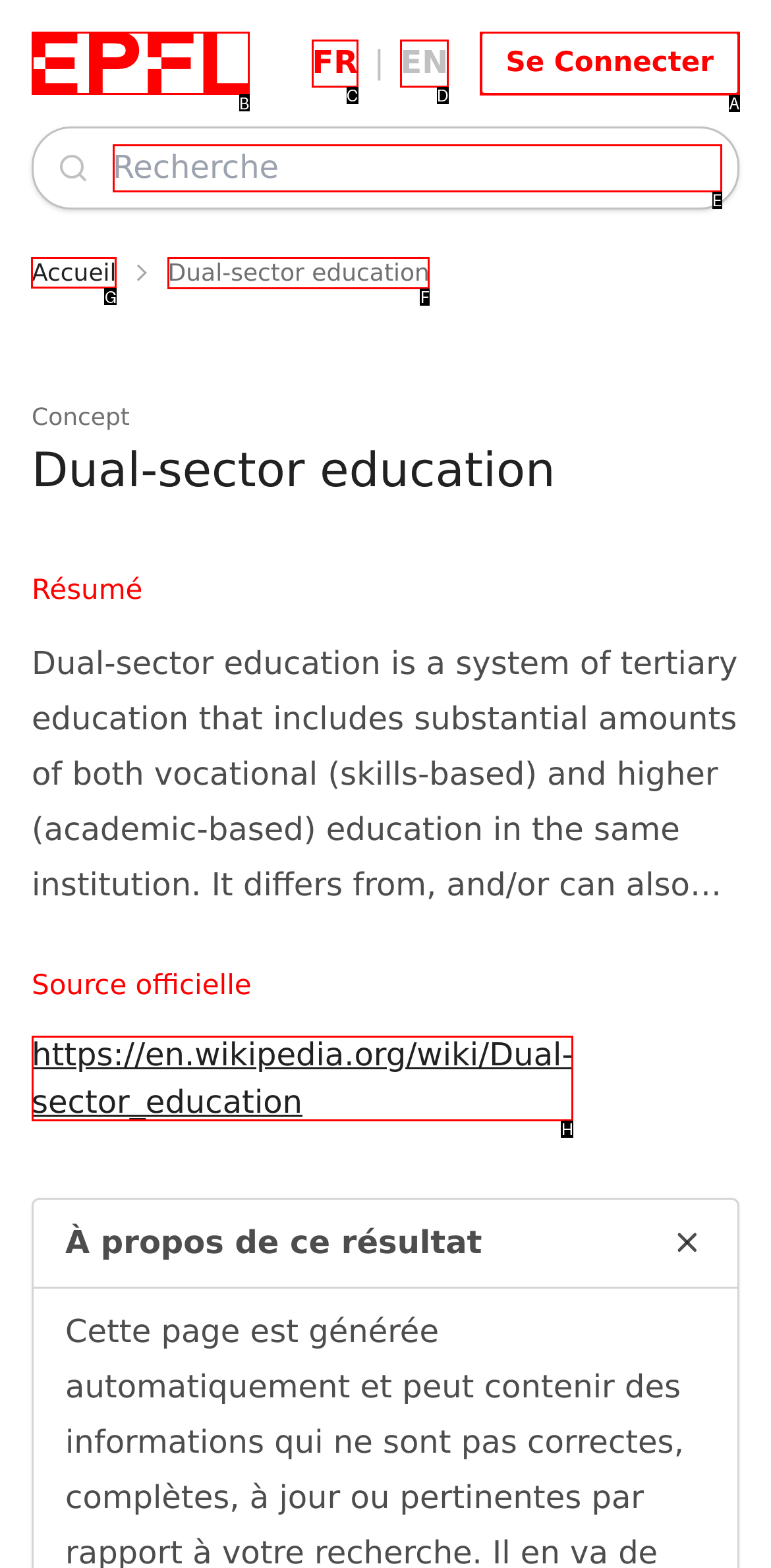Point out the HTML element I should click to achieve the following task: Go to the homepage Provide the letter of the selected option from the choices.

G